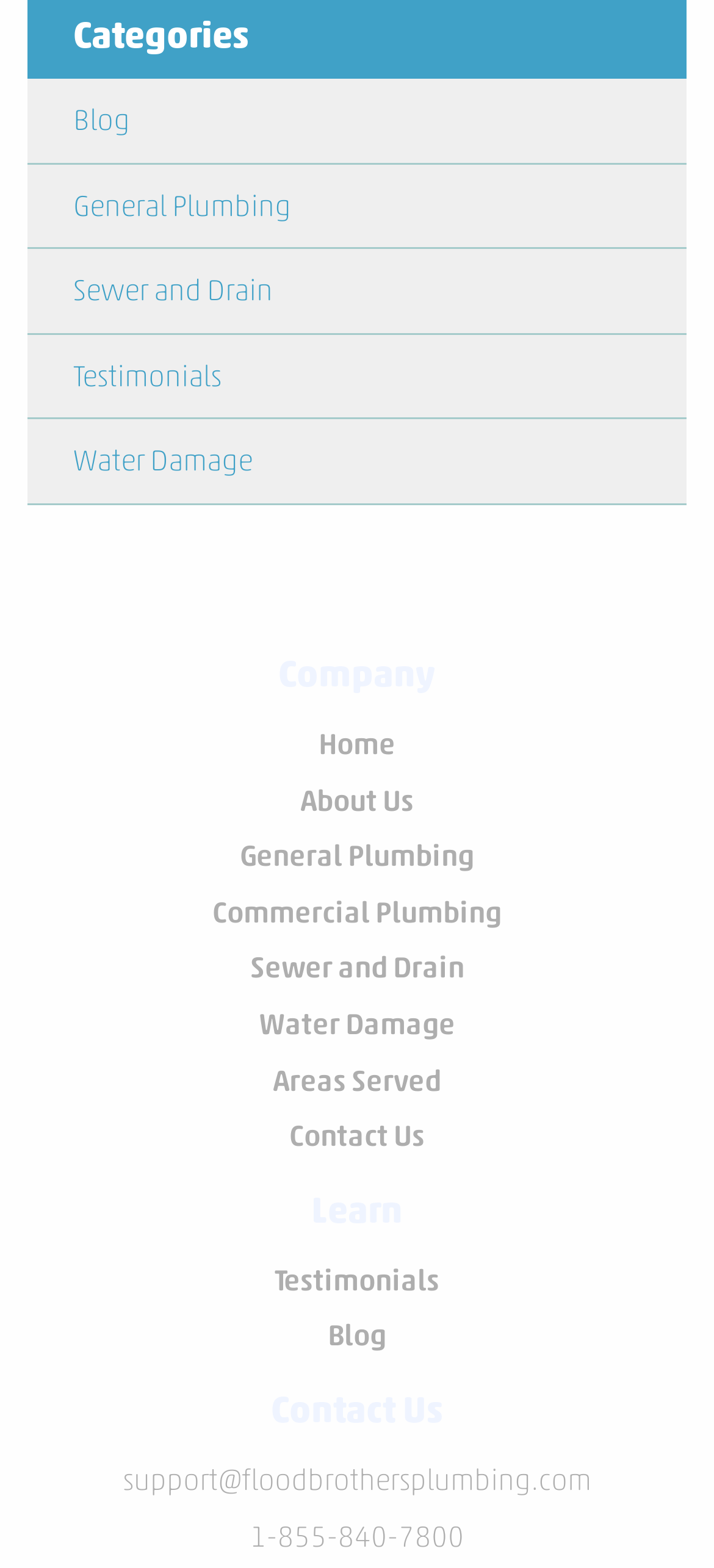Refer to the image and answer the question with as much detail as possible: How many links are there in the 'Learn' section?

I analyzed the 'Learn' section and found two links: 'Testimonials' and 'Blog'.